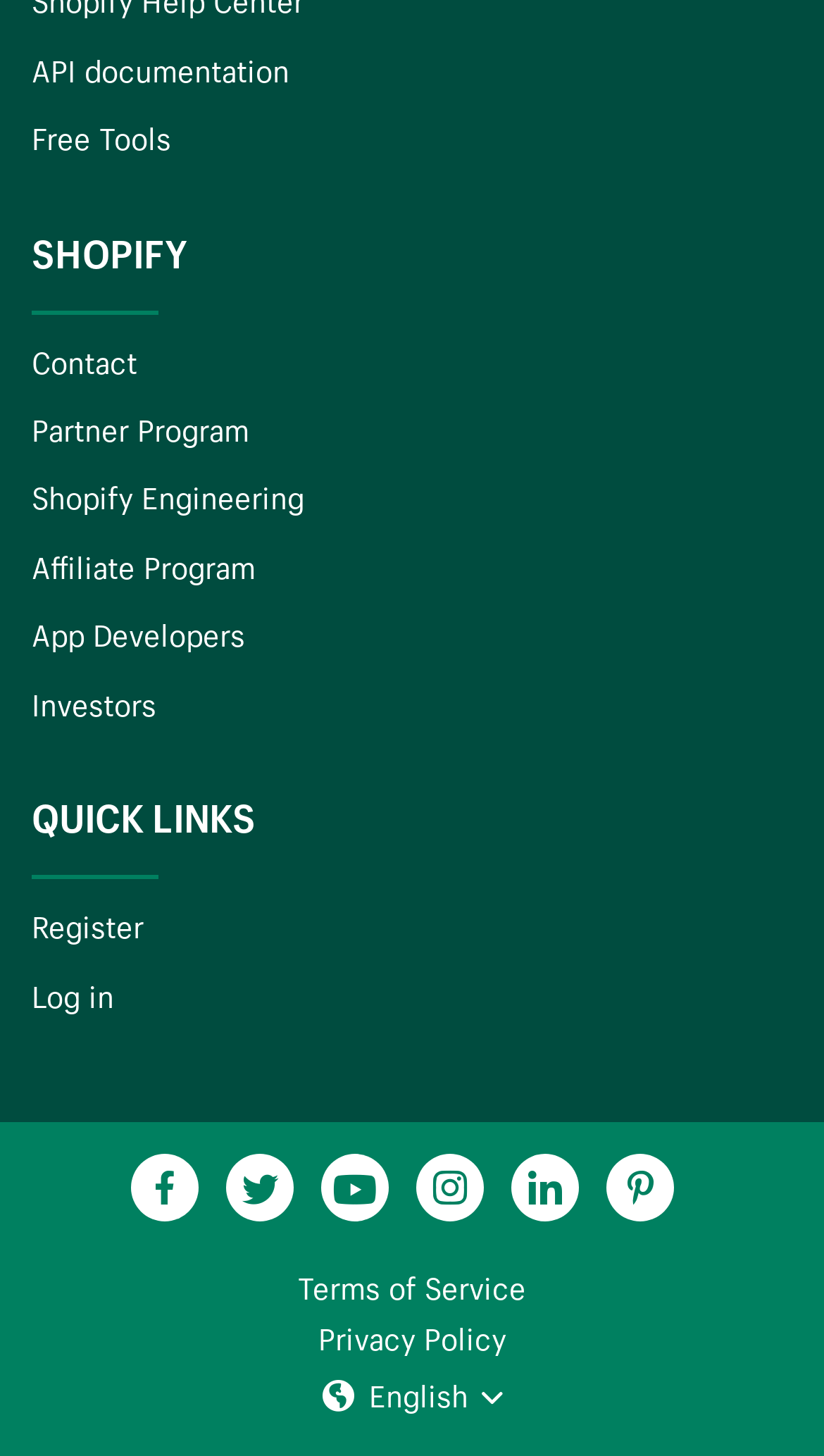What is the last link in the QUICK LINKS section?
Based on the image content, provide your answer in one word or a short phrase.

Log in